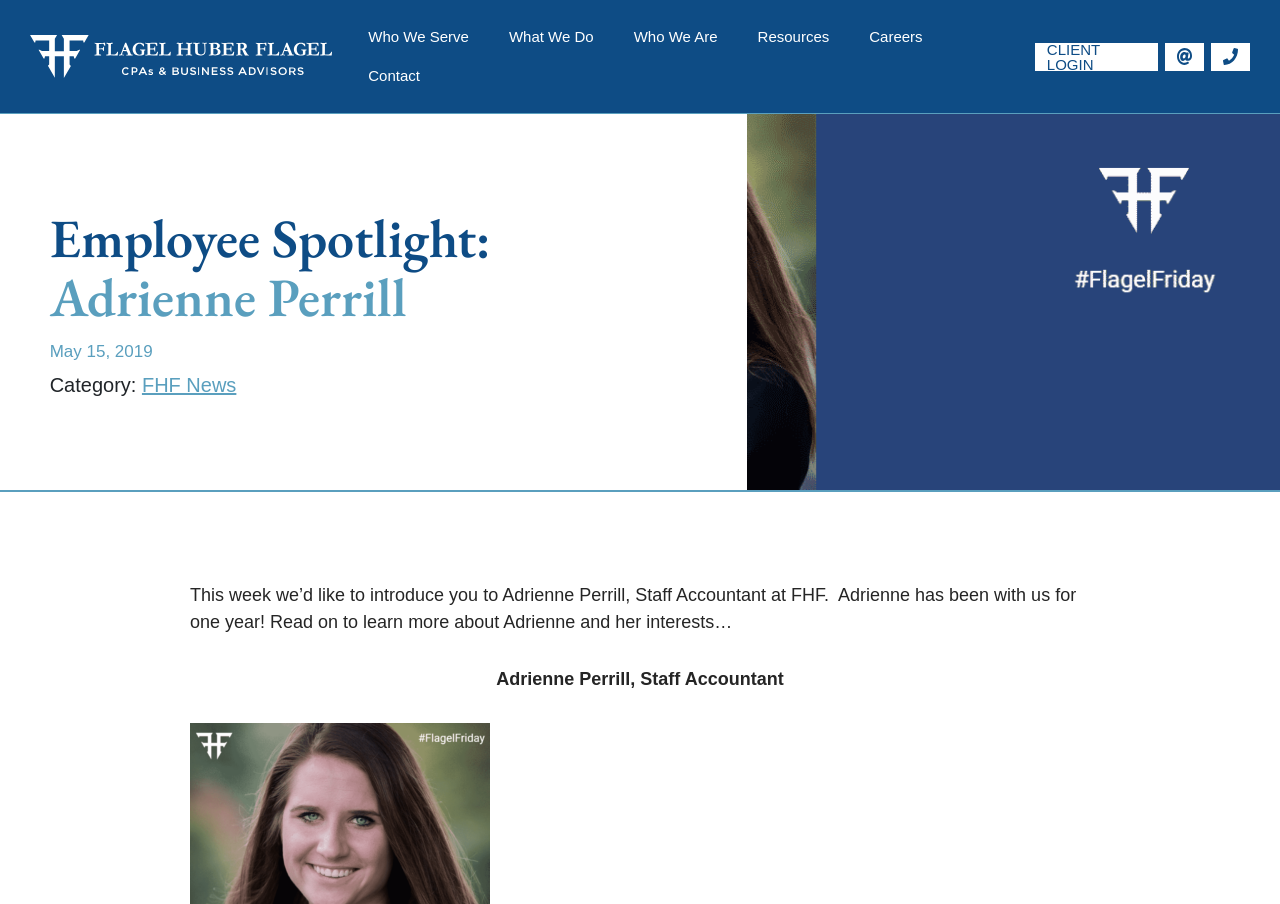Identify the bounding box coordinates for the region to click in order to carry out this instruction: "Read FHF News". Provide the coordinates using four float numbers between 0 and 1, formatted as [left, top, right, bottom].

[0.111, 0.413, 0.185, 0.438]